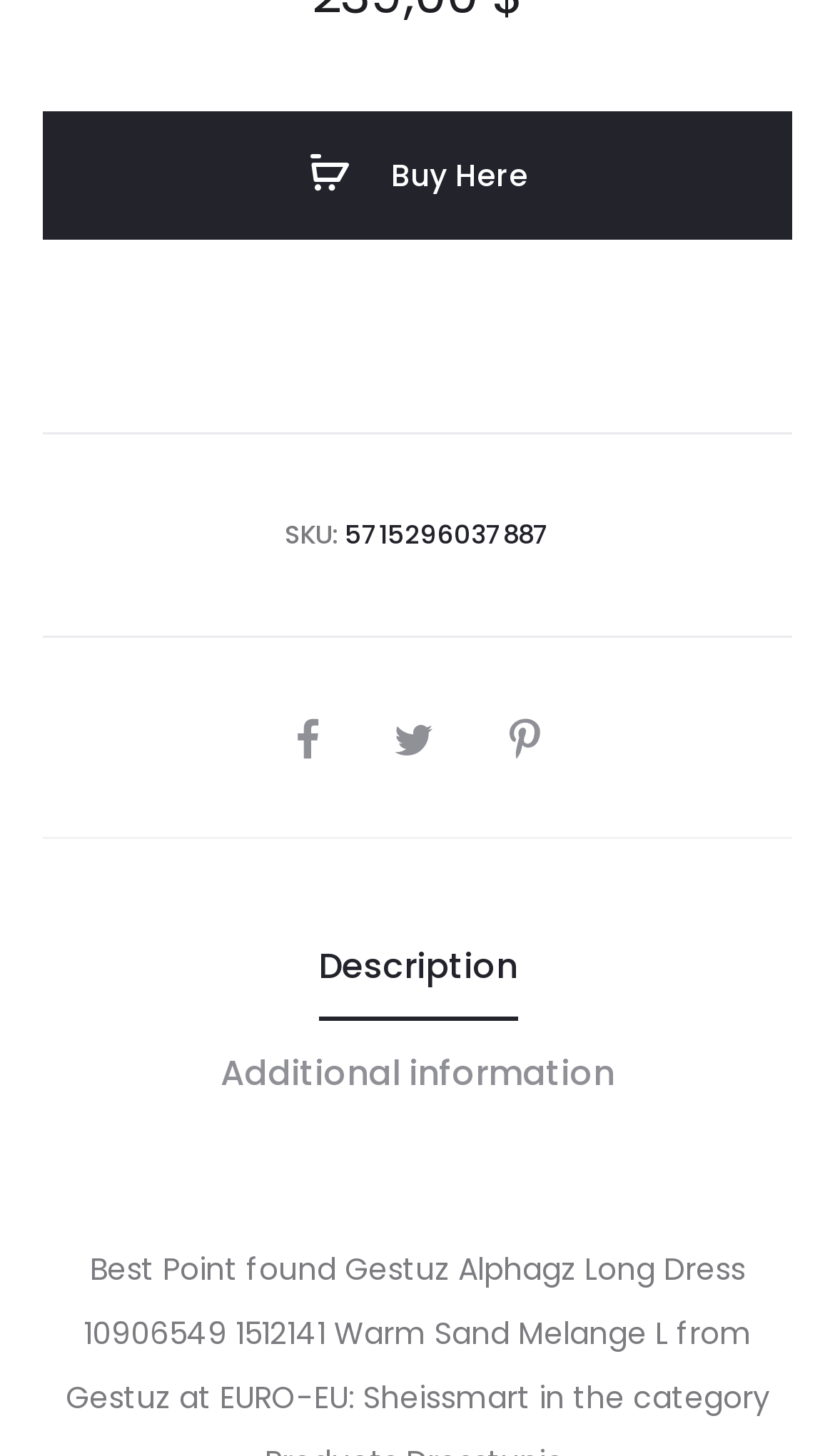What is the purpose of the image?
Look at the image and respond with a single word or a short phrase.

Unknown